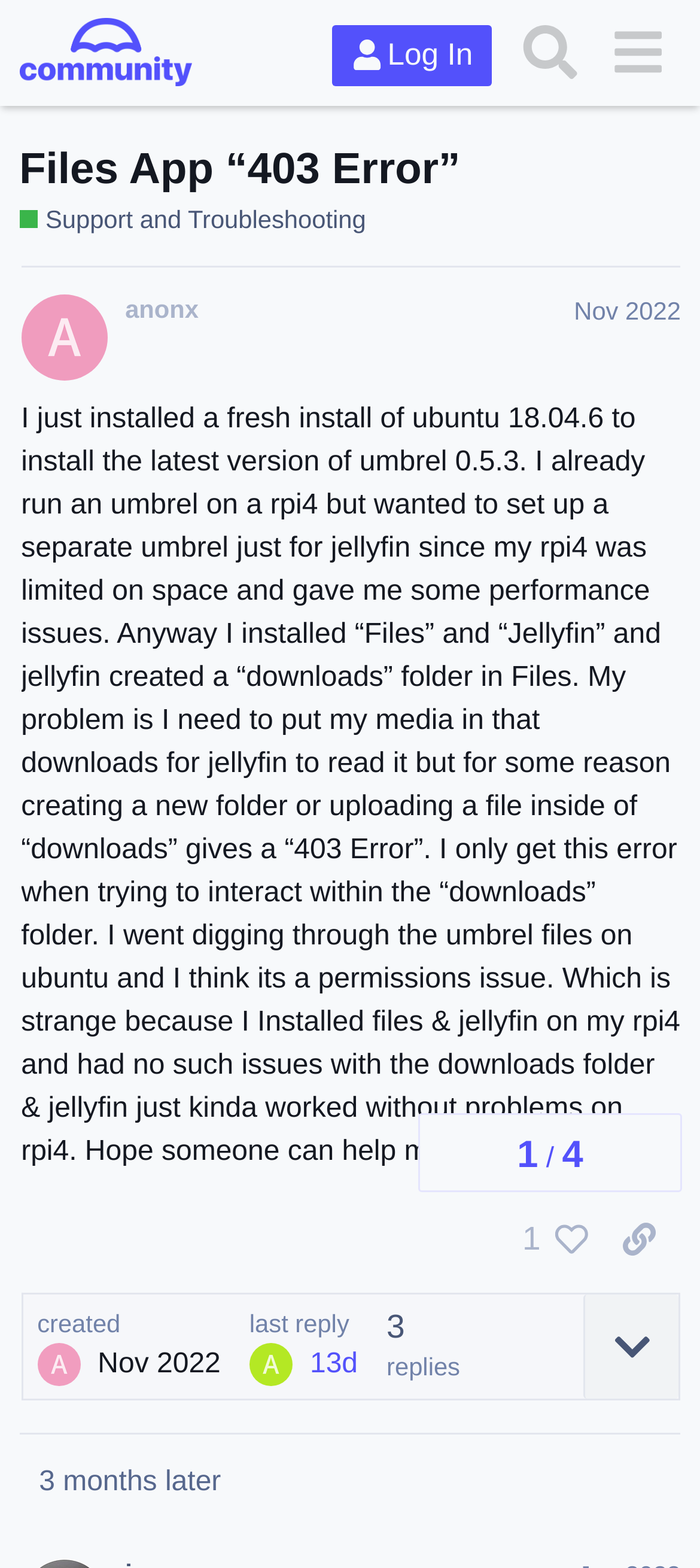Give a one-word or phrase response to the following question: How many people liked the post?

1 person